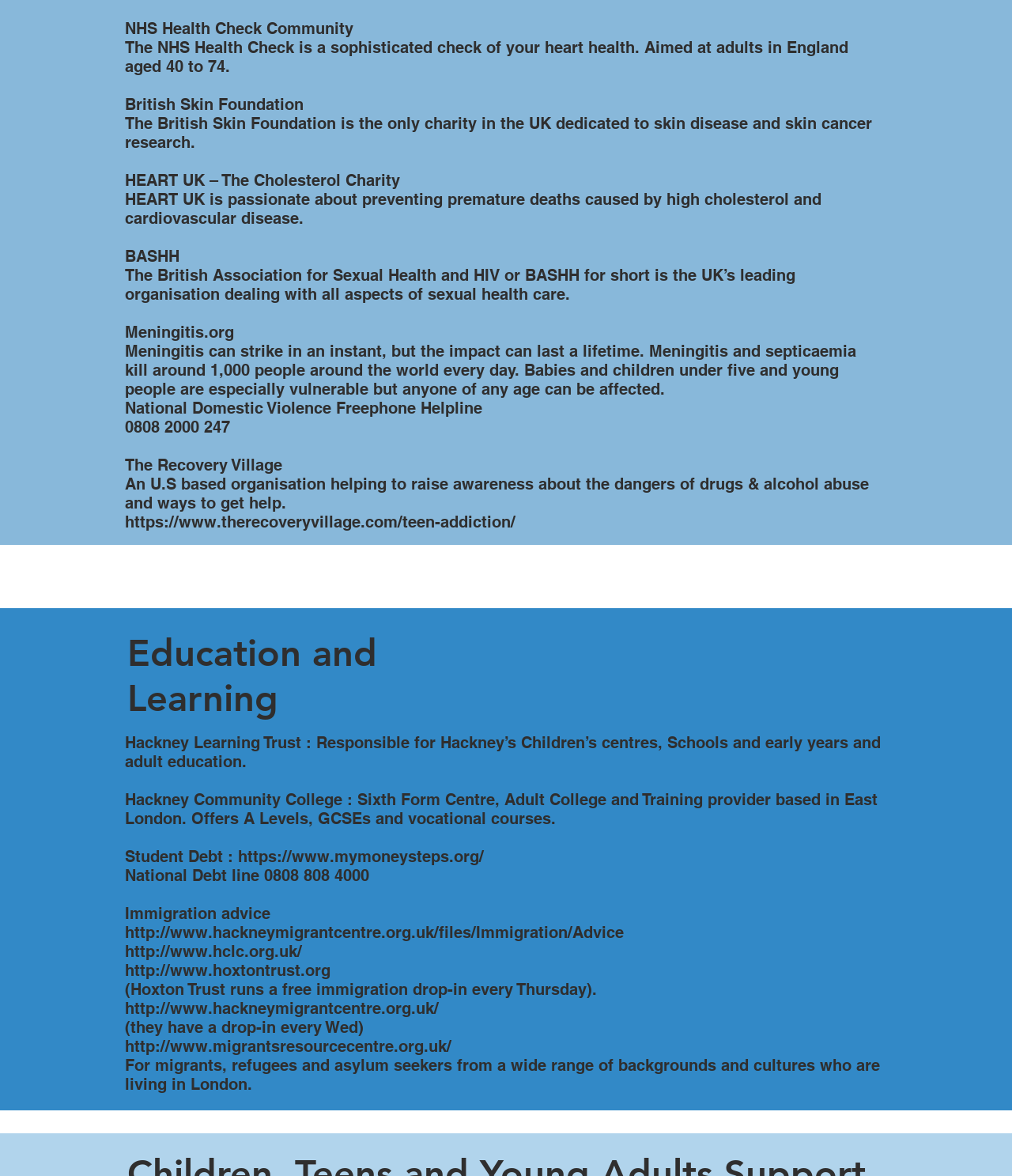Please indicate the bounding box coordinates of the element's region to be clicked to achieve the instruction: "contact National Domestic Violence Freephone Helpline". Provide the coordinates as four float numbers between 0 and 1, i.e., [left, top, right, bottom].

[0.123, 0.355, 0.227, 0.371]